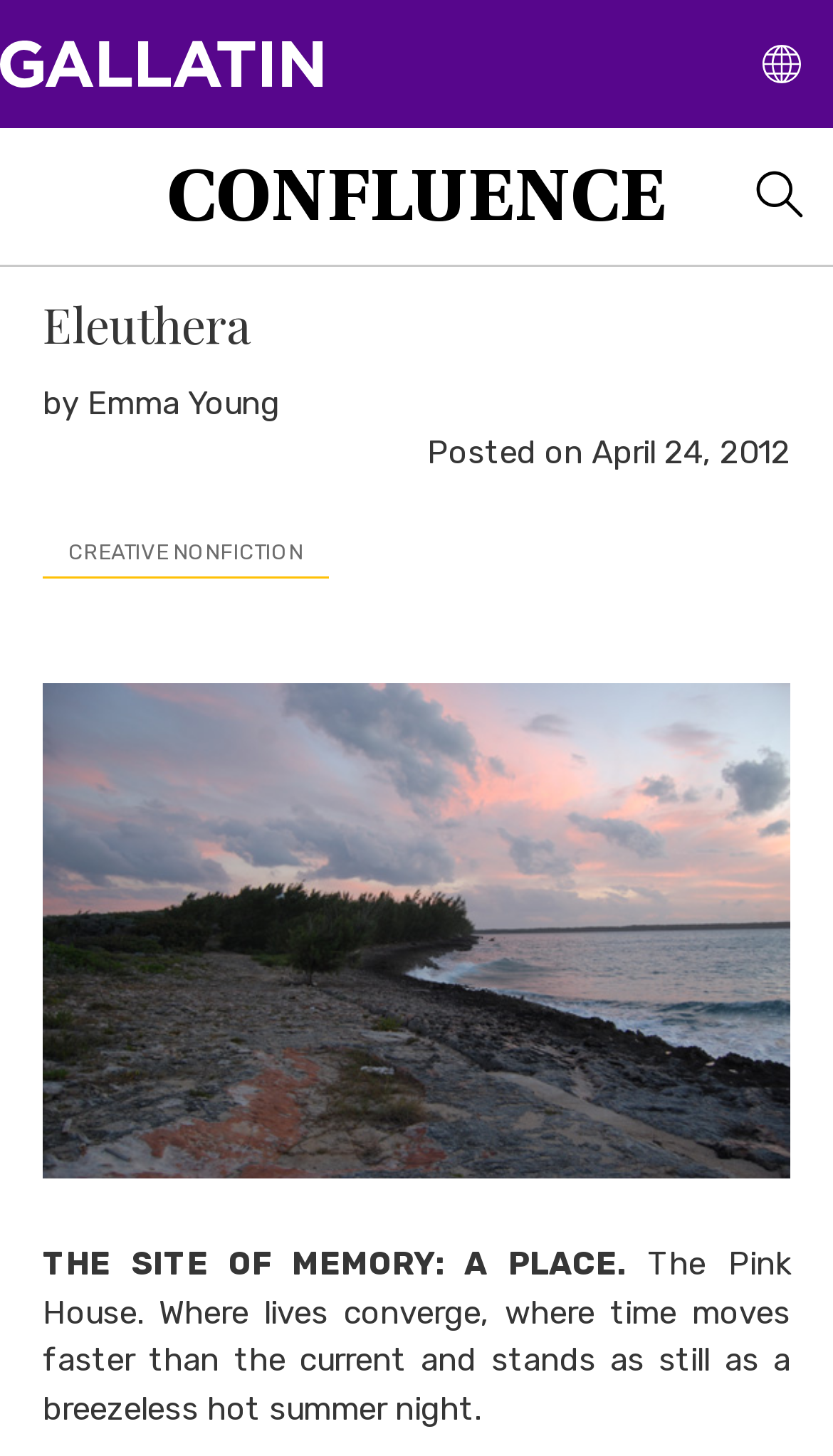Could you locate the bounding box coordinates for the section that should be clicked to accomplish this task: "Search for something".

[0.163, 0.183, 0.776, 0.263]